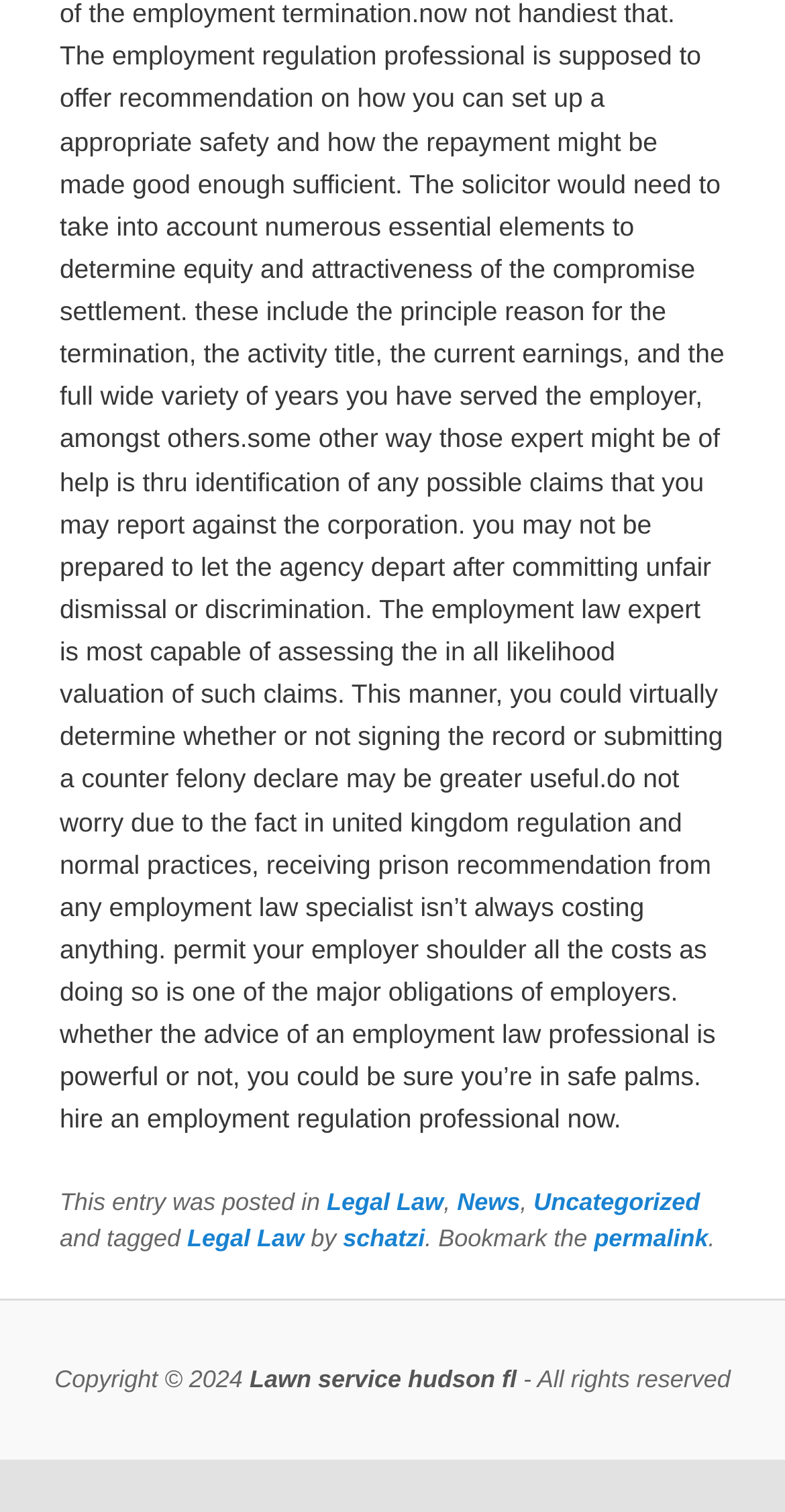Determine the bounding box coordinates of the UI element described by: "Legal Law".

[0.416, 0.785, 0.565, 0.804]